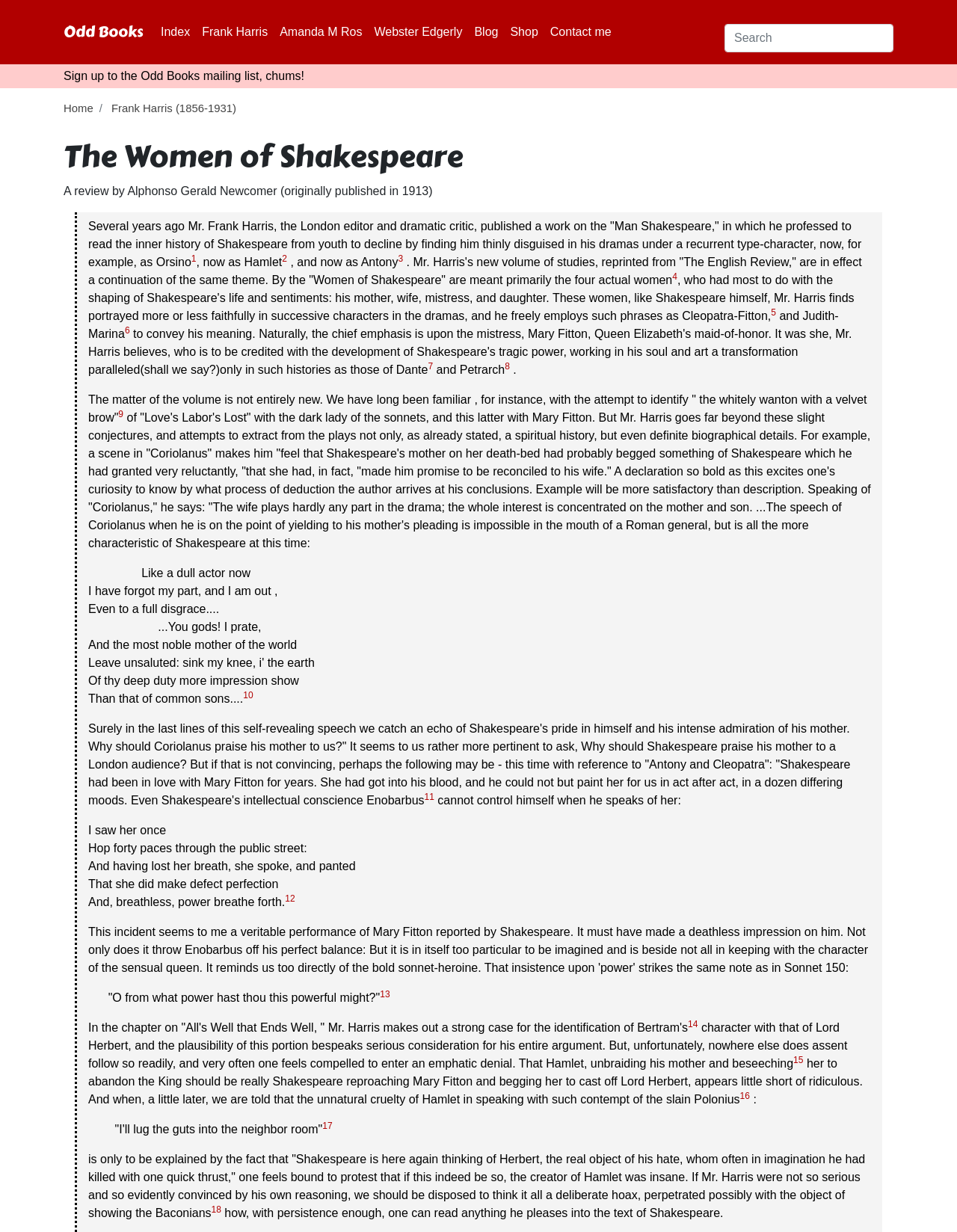Who is the author of the review?
Observe the image and answer the question with a one-word or short phrase response.

Alphonso Gerald Newcomer